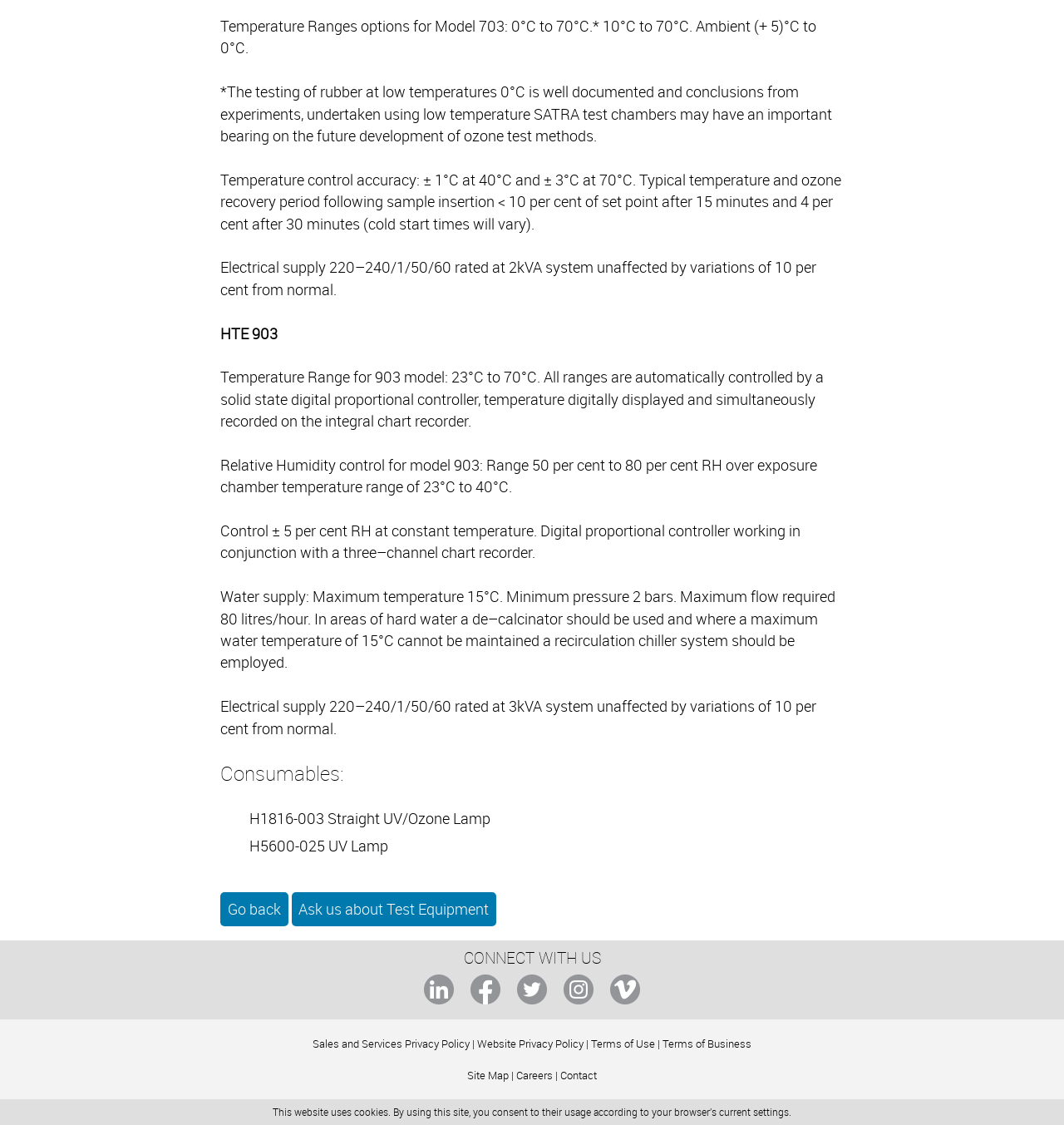What is the purpose of the de-calcinator in areas of hard water?
From the image, provide a succinct answer in one word or a short phrase.

To be used